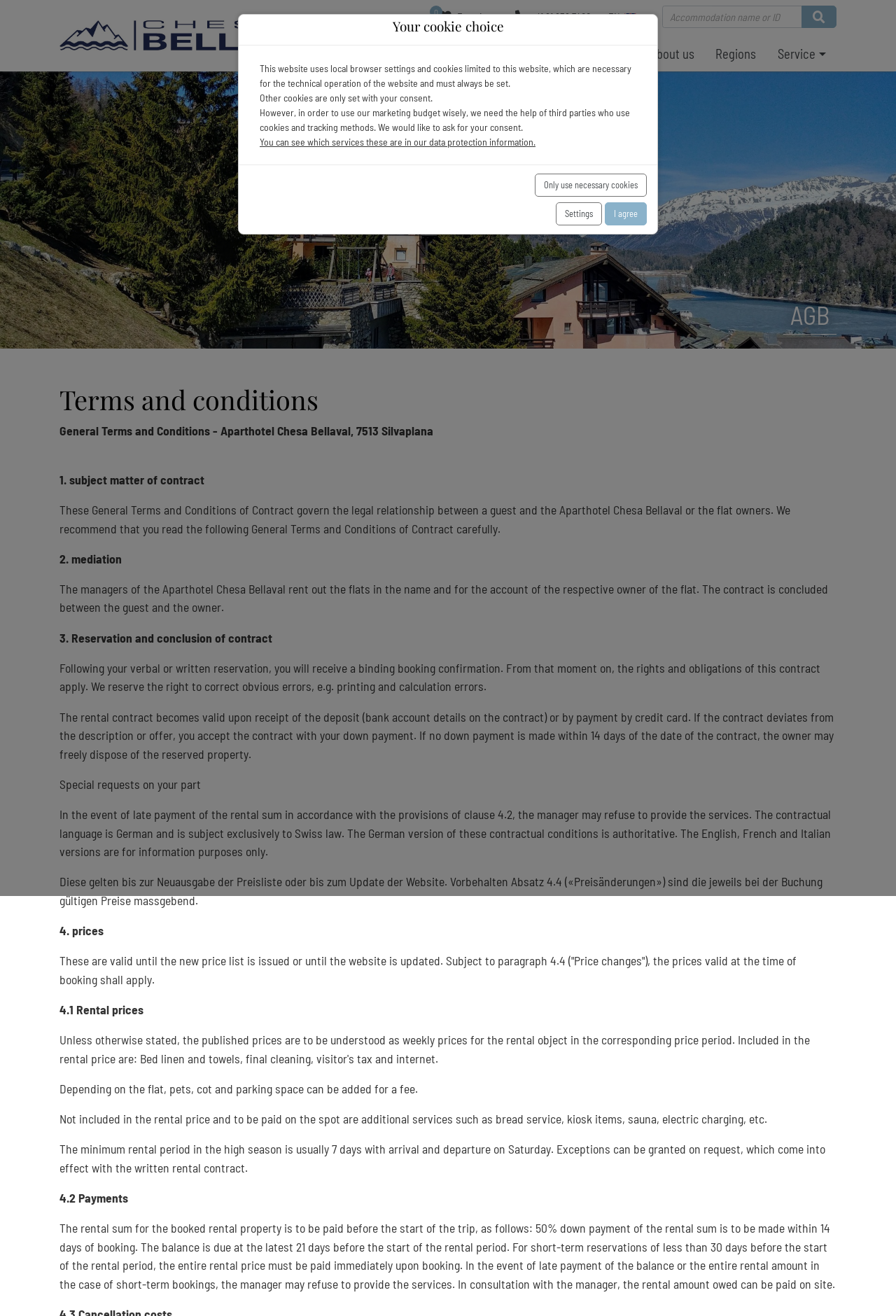Based on the image, give a detailed response to the question: What is the purpose of the manager in the rental process?

I read the text in the 'Terms and conditions' section and found that the managers of the Aparthotel Chesa Bellaval rent out the flats in the name and for the account of the respective owner of the flat.